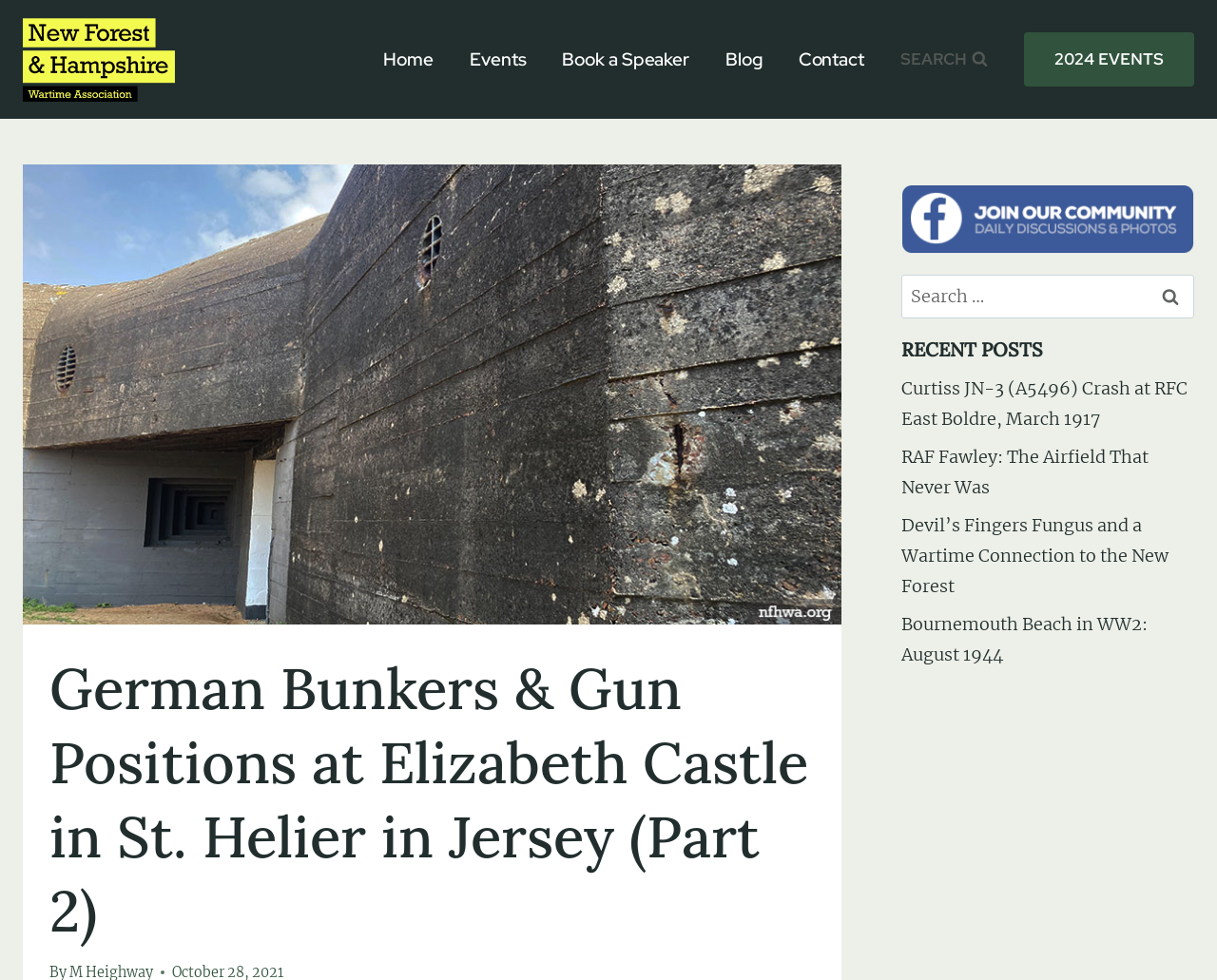Identify the bounding box coordinates necessary to click and complete the given instruction: "View the '2024 EVENTS' page".

[0.841, 0.033, 0.981, 0.088]